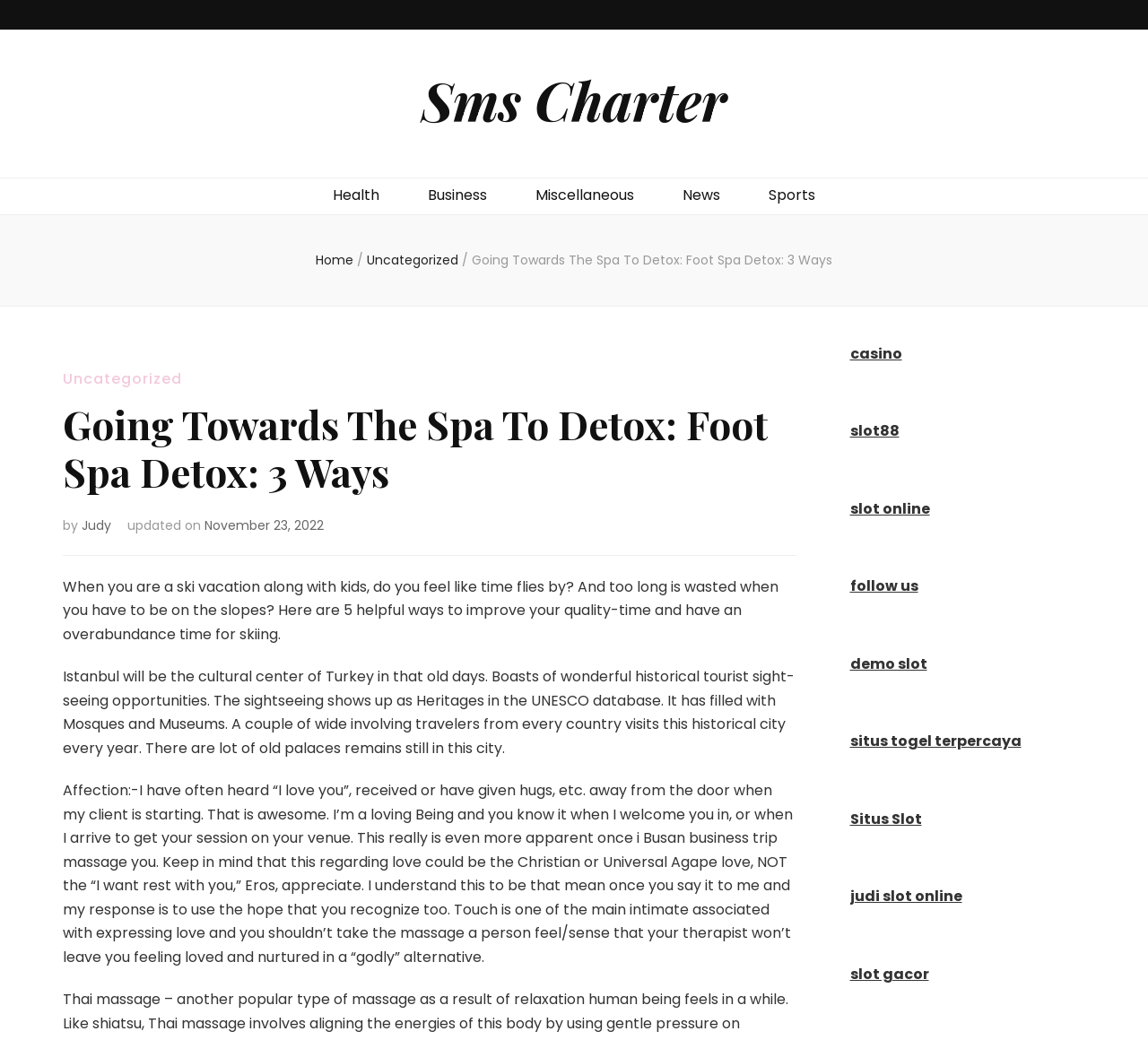For the element described, predict the bounding box coordinates as (top-left x, top-left y, bottom-right x, bottom-right y). All values should be between 0 and 1. Element description: judi slot online

[0.74, 0.852, 0.838, 0.872]